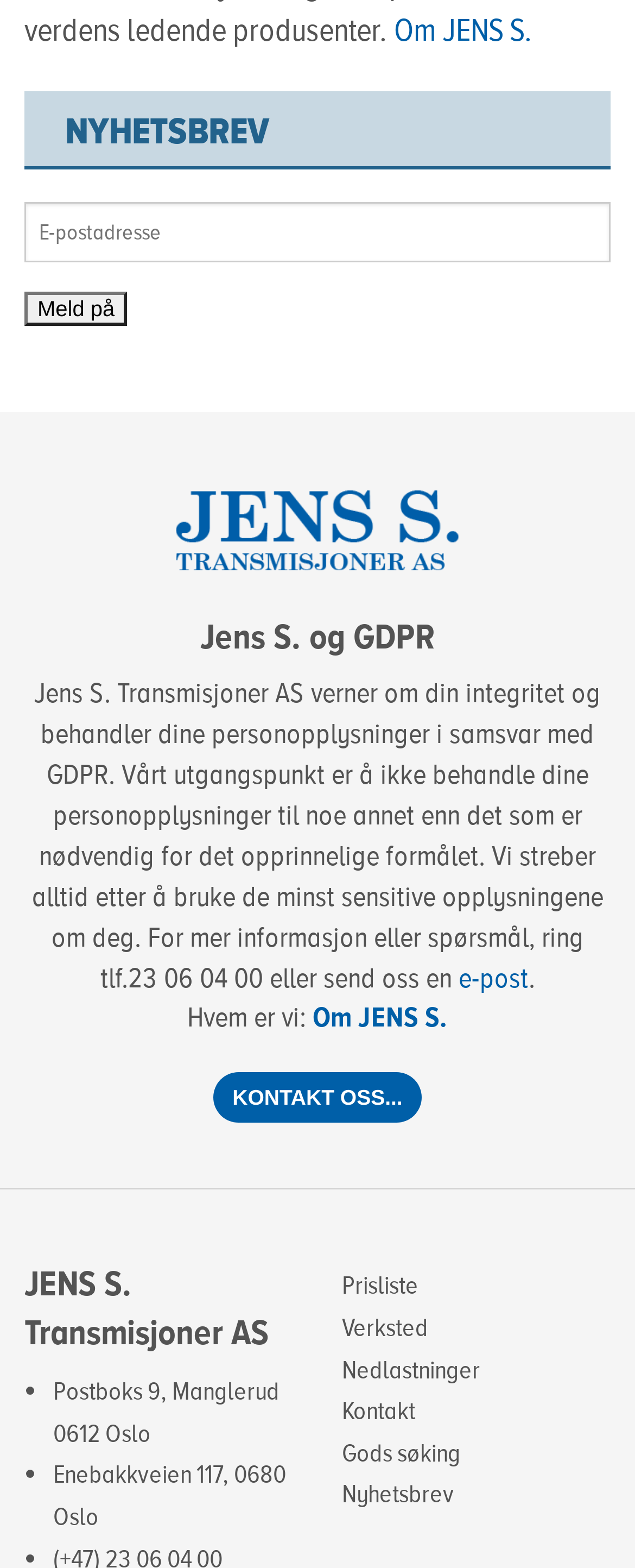Can you find the bounding box coordinates for the element that needs to be clicked to execute this instruction: "Read about Jens S. and GDPR"? The coordinates should be given as four float numbers between 0 and 1, i.e., [left, top, right, bottom].

[0.277, 0.313, 0.723, 0.37]